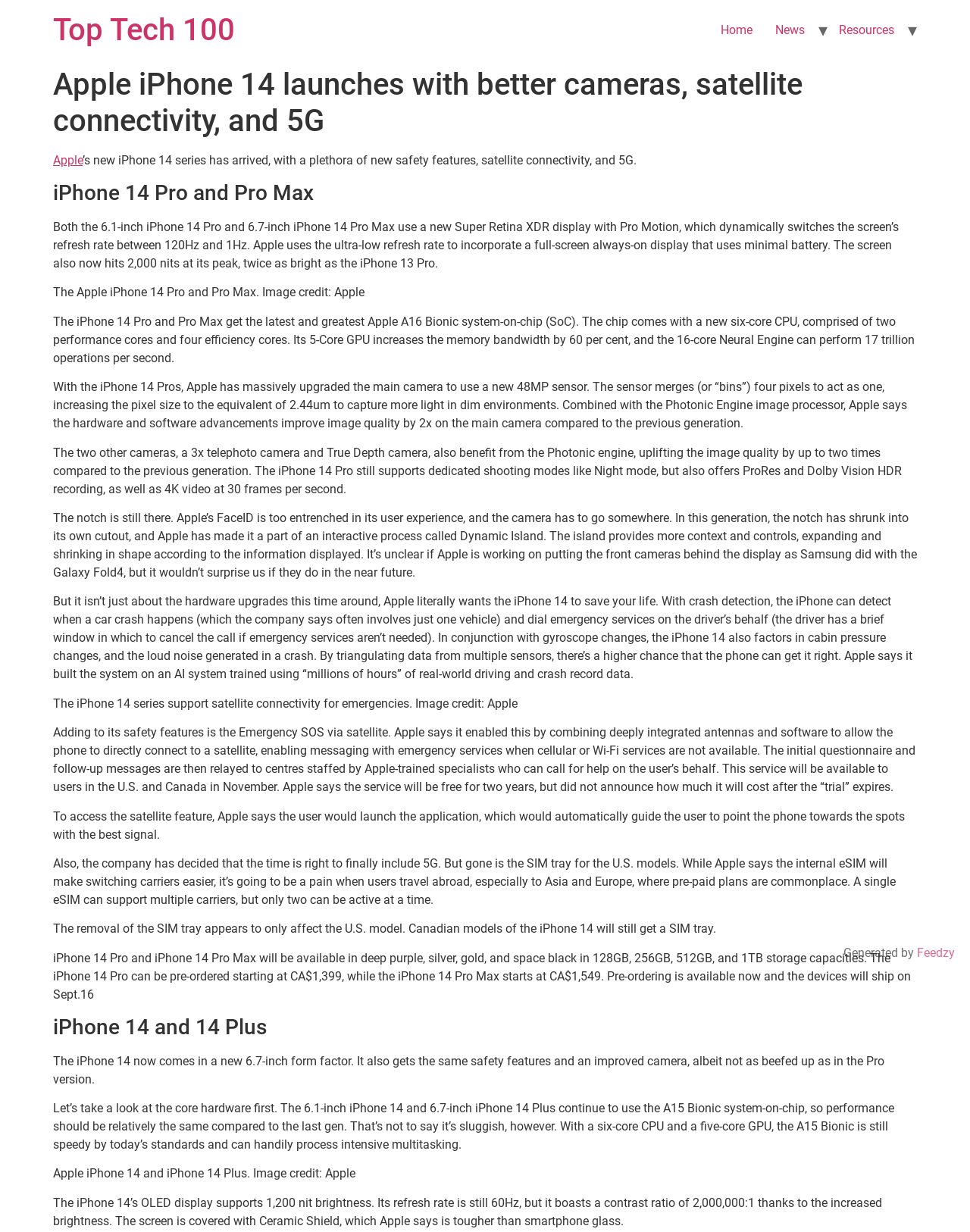Respond to the following question using a concise word or phrase: 
What is the purpose of crash detection in iPhone 14?

To dial emergency services